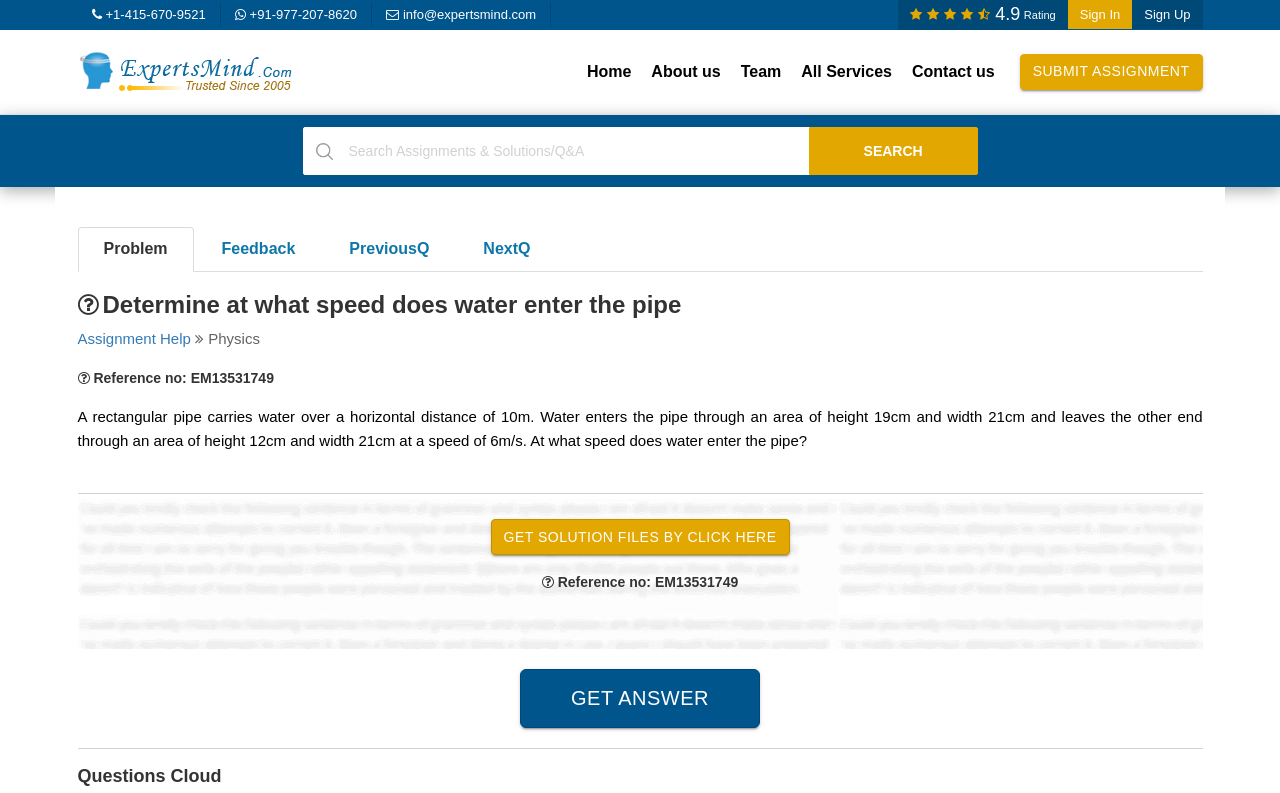Please give a succinct answer using a single word or phrase:
What is the rating of this website?

4.9